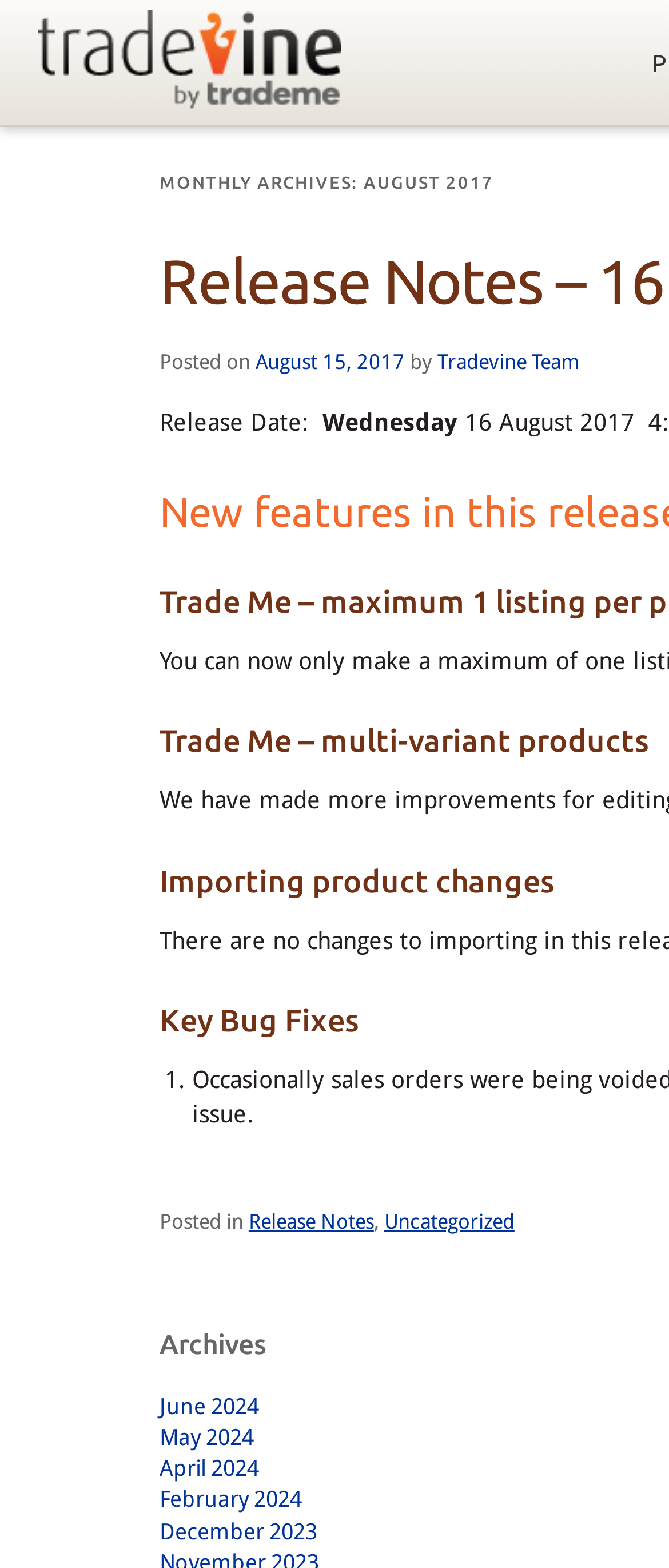Identify the bounding box of the HTML element described as: "title="Go to the Tradevine website"".

[0.057, 0.007, 0.51, 0.07]